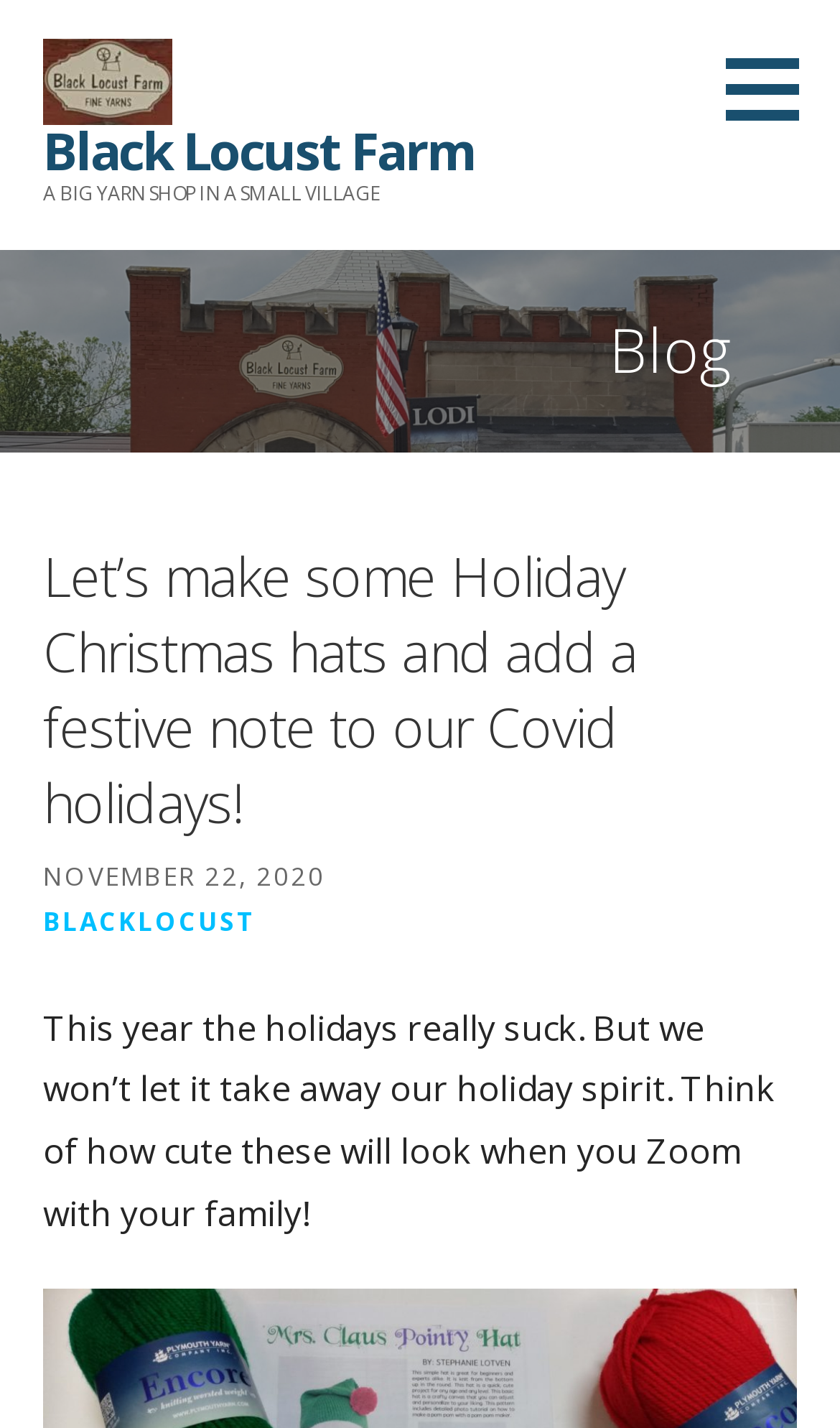Find and provide the bounding box coordinates for the UI element described with: "Dog Pregnancy Scan Machine".

None